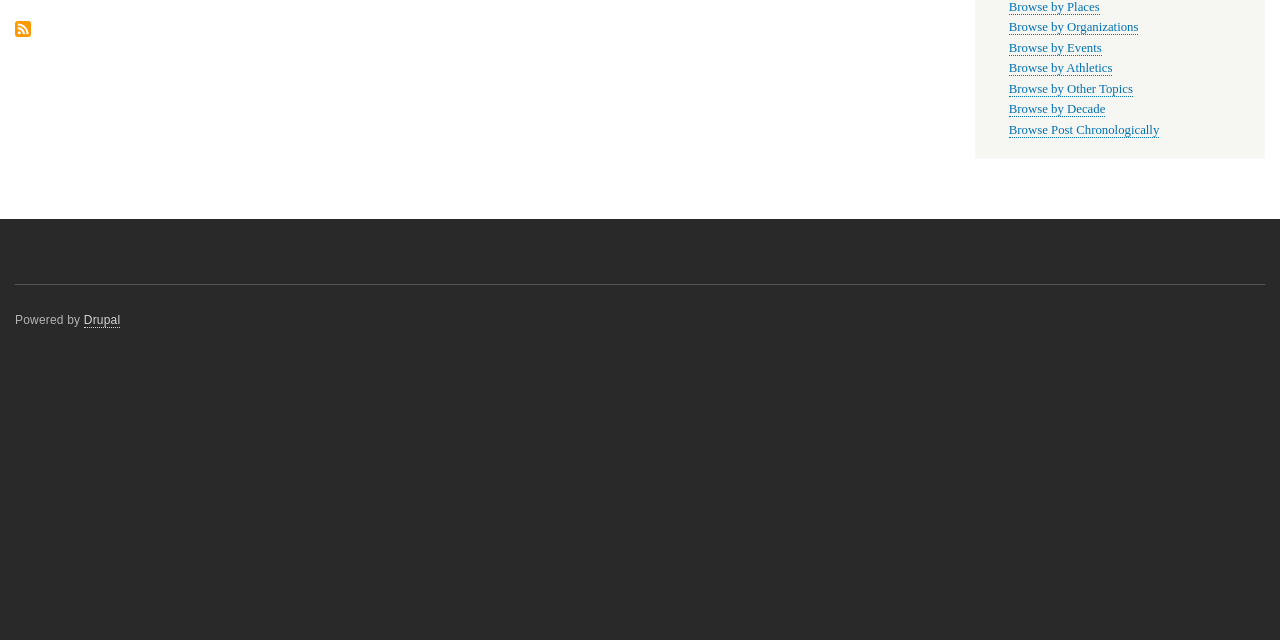Determine the bounding box for the UI element described here: "Drupal".

[0.065, 0.489, 0.094, 0.512]